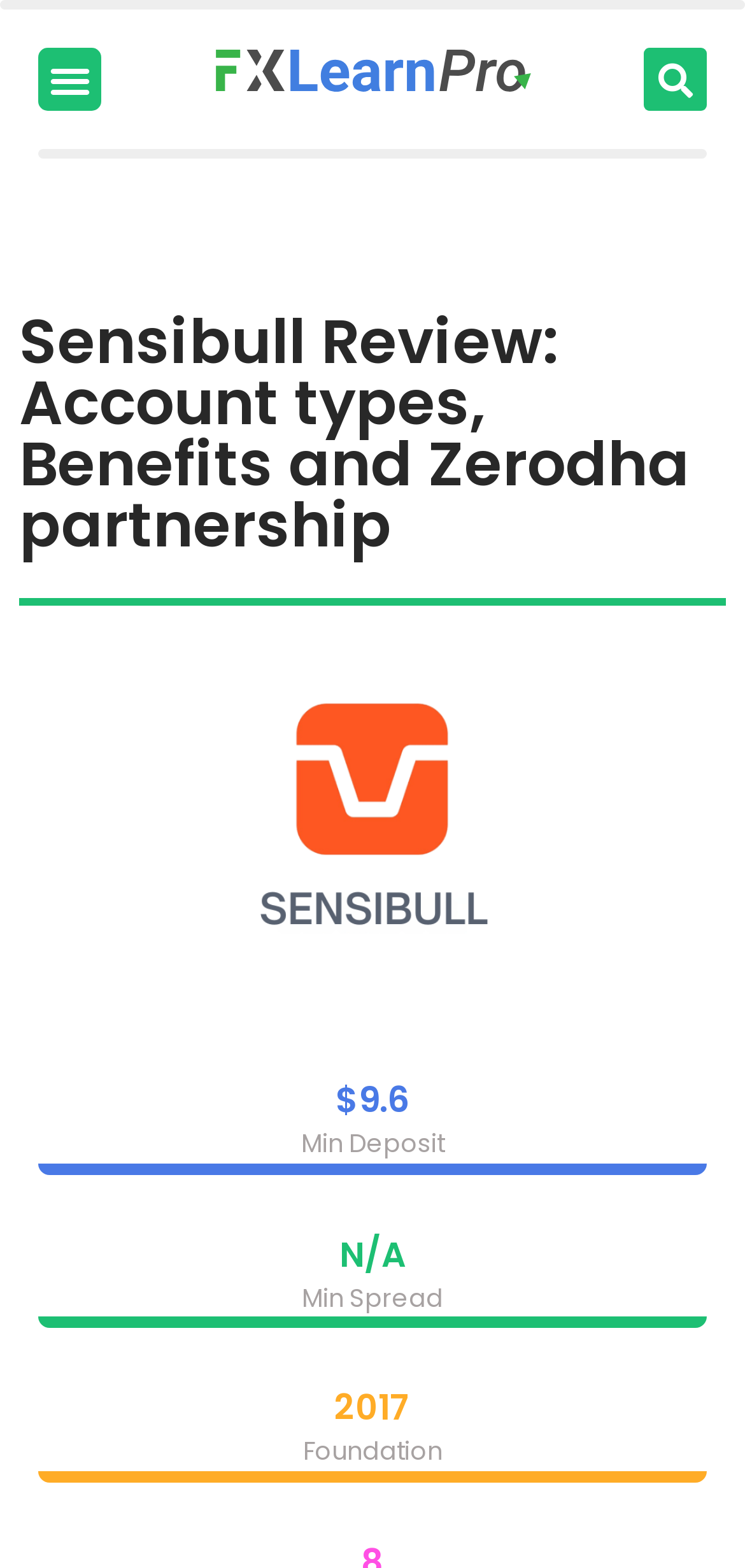Please determine the main heading text of this webpage.

Sensibull Review: Account types, Benefits and Zerodha partnership